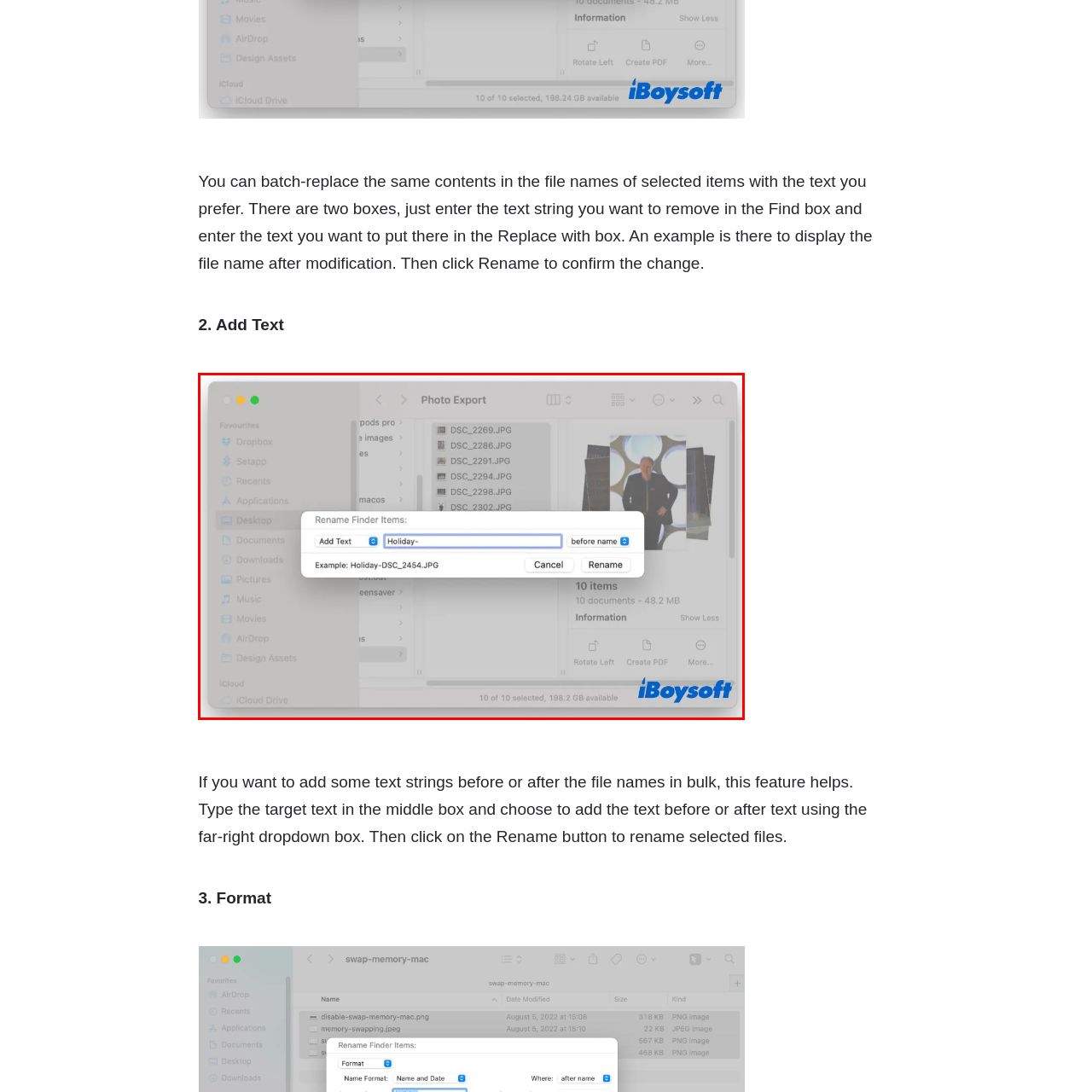Look closely at the image surrounded by the red box, What type of files is the user organizing? Give your answer as a single word or phrase.

Image files